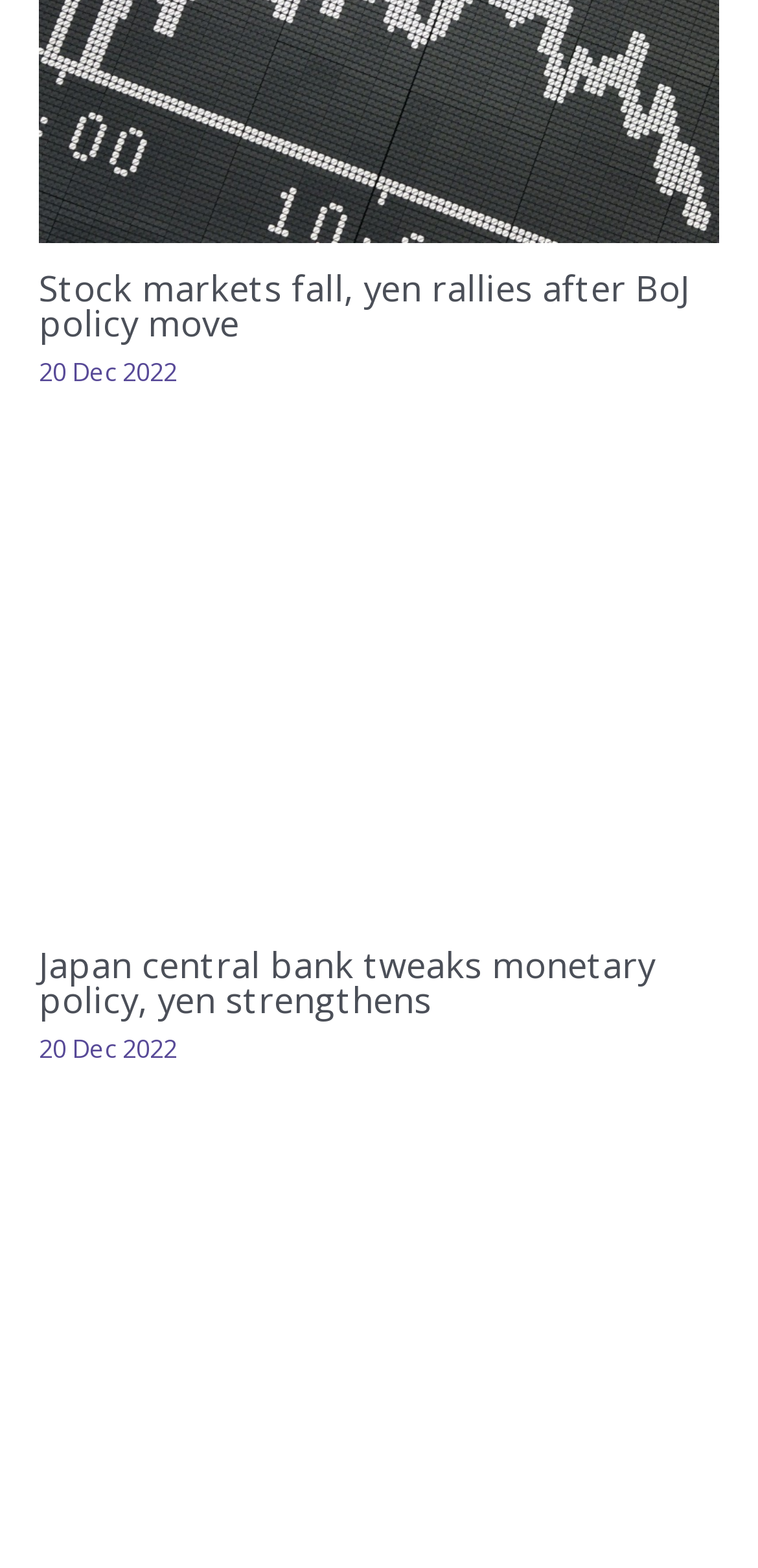Reply to the question with a single word or phrase:
What is the topic of the first article?

Stock markets